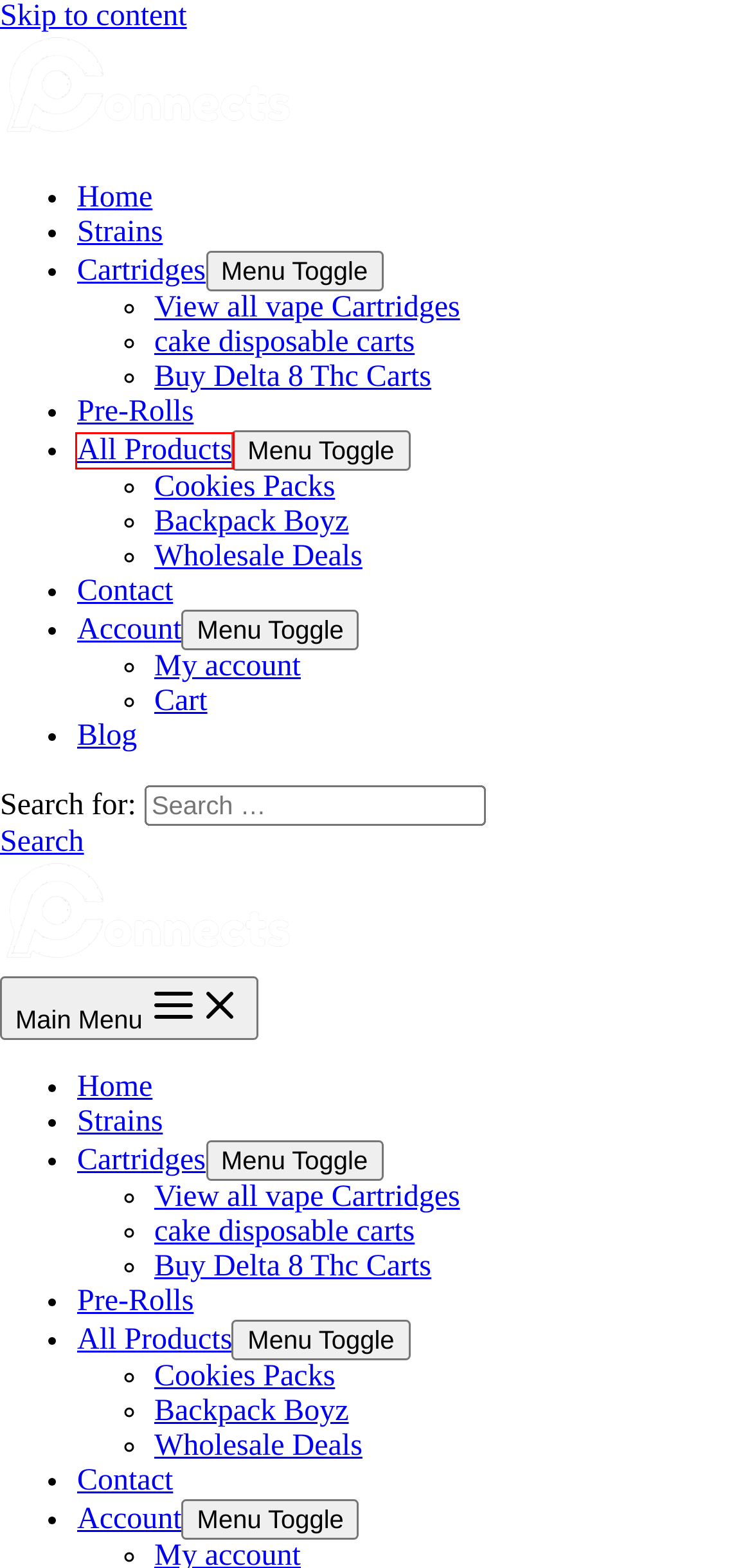You have been given a screenshot of a webpage, where a red bounding box surrounds a UI element. Identify the best matching webpage description for the page that loads after the element in the bounding box is clicked. Options include:
A. Buy Best Weed Strain Online - PluggConnects
B. Buy Delta 8 Thc Carts Archives - PluggConnects
C. PluggConnects – Weed On Demand
D. Buy Weed Online In Texas | Buy Weed Online New Jersey
E. Buy THC Cartridges Texas - Buy Marijuana Carts in Texas
F. Backpack Boyz Weed - Backpack Boyz Dispensary | Buy backpack boyz
G. Cart - PluggConnects
H. Contact - PluggConnects

A